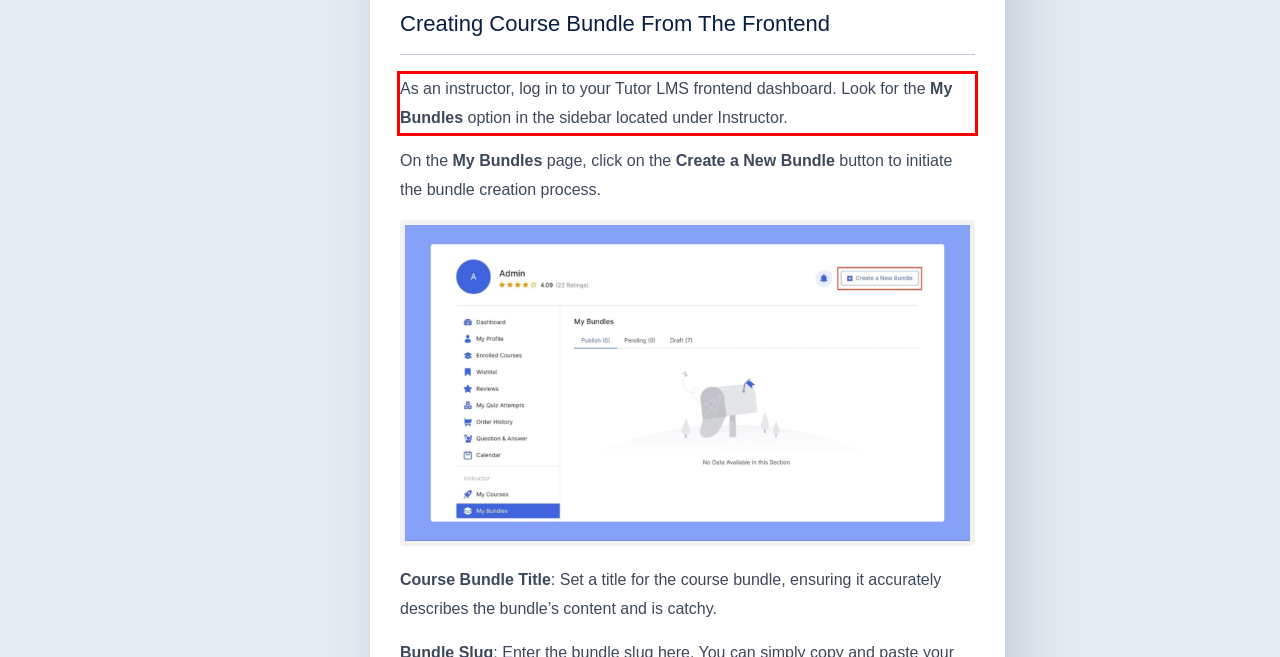You are provided with a screenshot of a webpage featuring a red rectangle bounding box. Extract the text content within this red bounding box using OCR.

As an instructor, log in to your Tutor LMS frontend dashboard. Look for the My Bundles option in the sidebar located under Instructor.